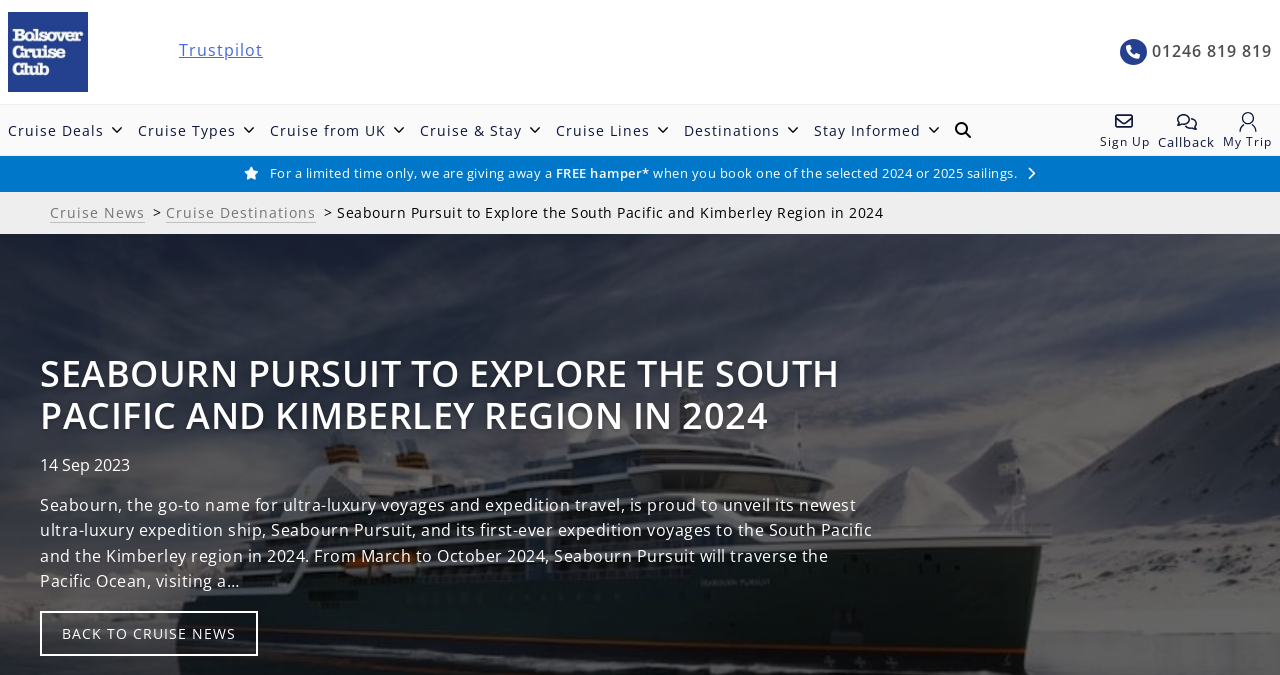Please identify the coordinates of the bounding box for the clickable region that will accomplish this instruction: "Get Cruise Line Offers".

[0.006, 0.647, 0.241, 0.703]